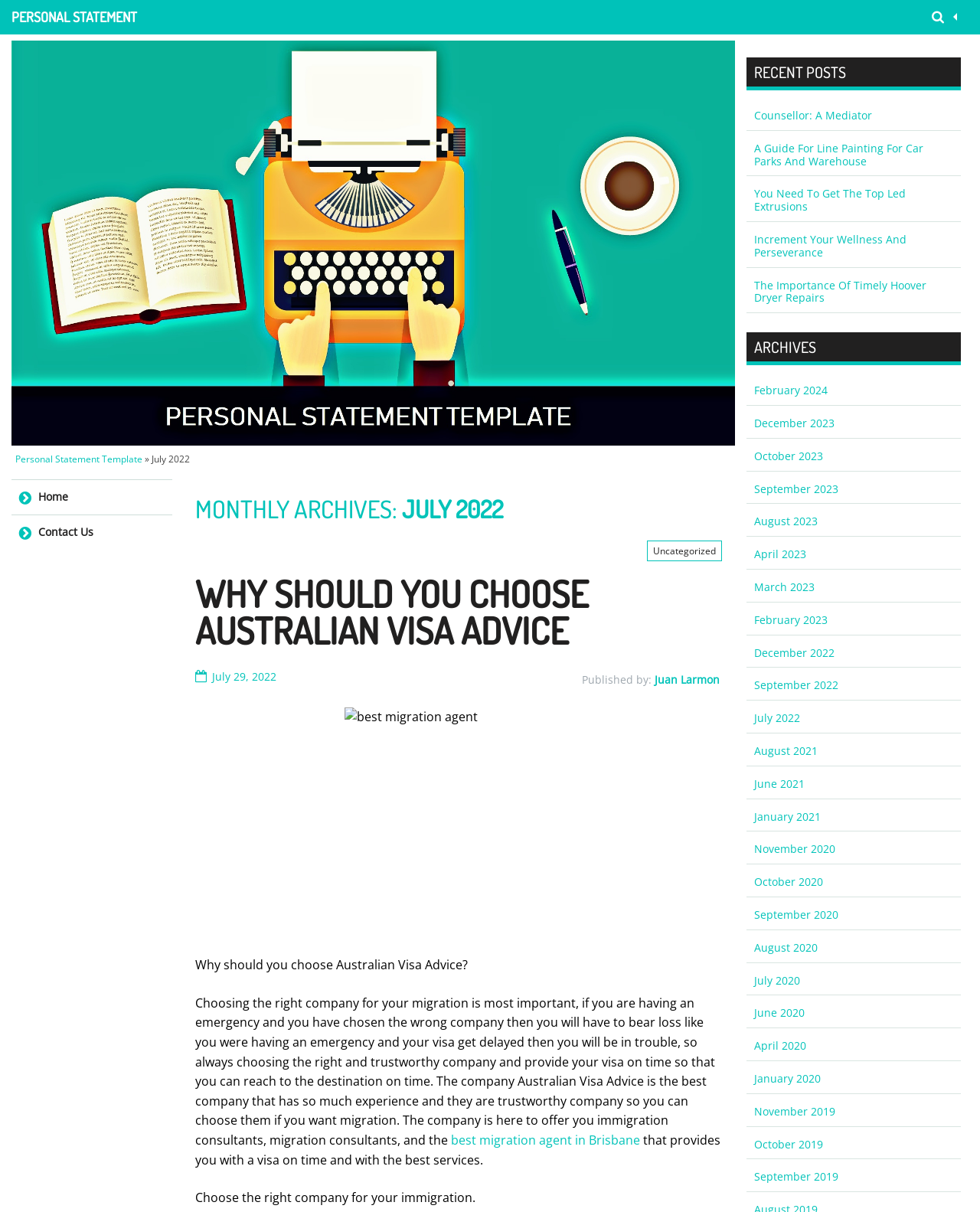Based on the image, please elaborate on the answer to the following question:
What is the topic of the article 'Why should you choose Australian Visa Advice?'

The article 'Why should you choose Australian Visa Advice?' is about the importance of choosing the right company for migration, specifically highlighting the benefits of choosing Australian Visa Advice. The article provides reasons why Australian Visa Advice is the best company for migration.